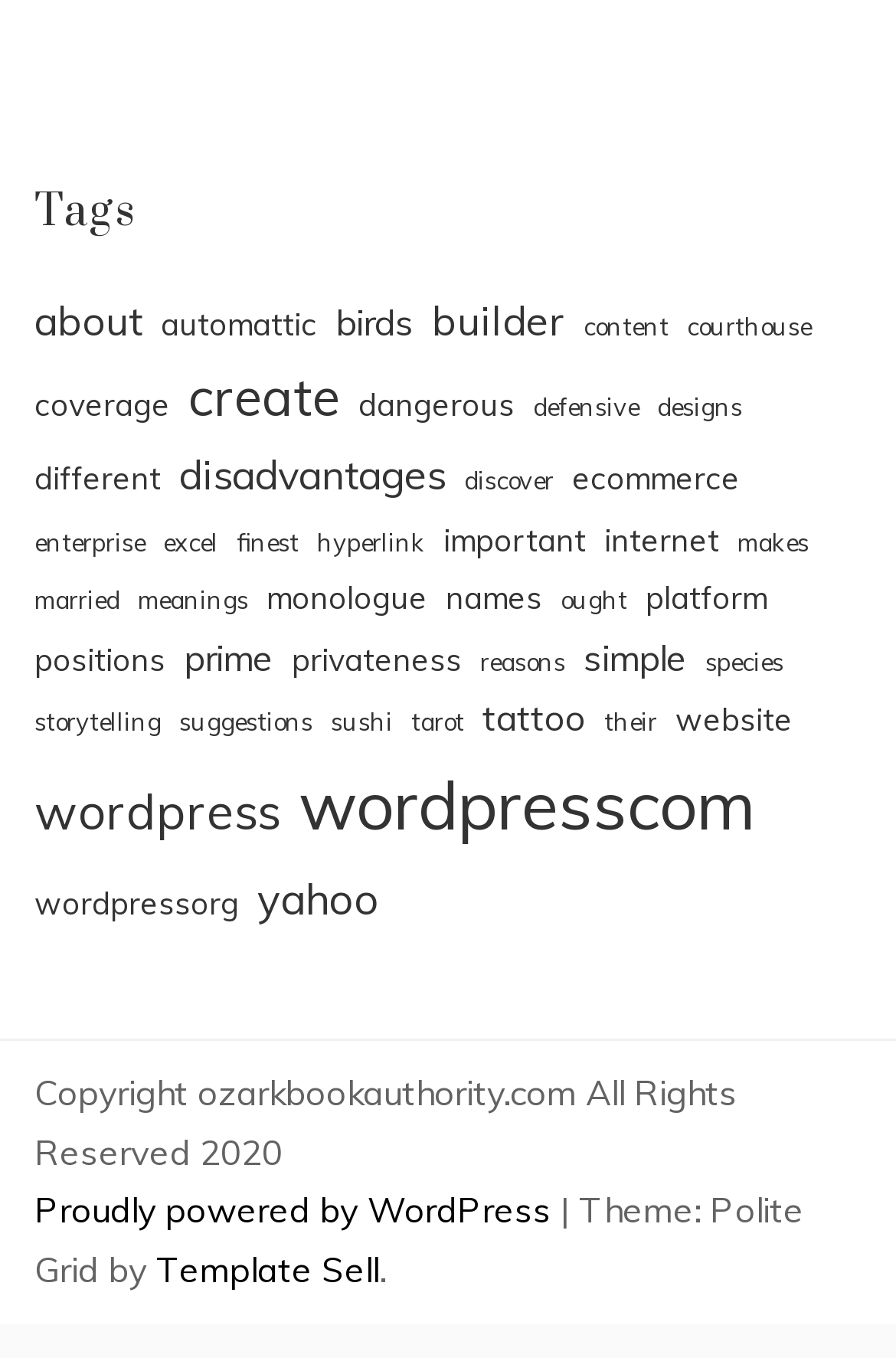Determine the bounding box coordinates of the clickable region to carry out the instruction: "click on about".

[0.038, 0.218, 0.159, 0.253]